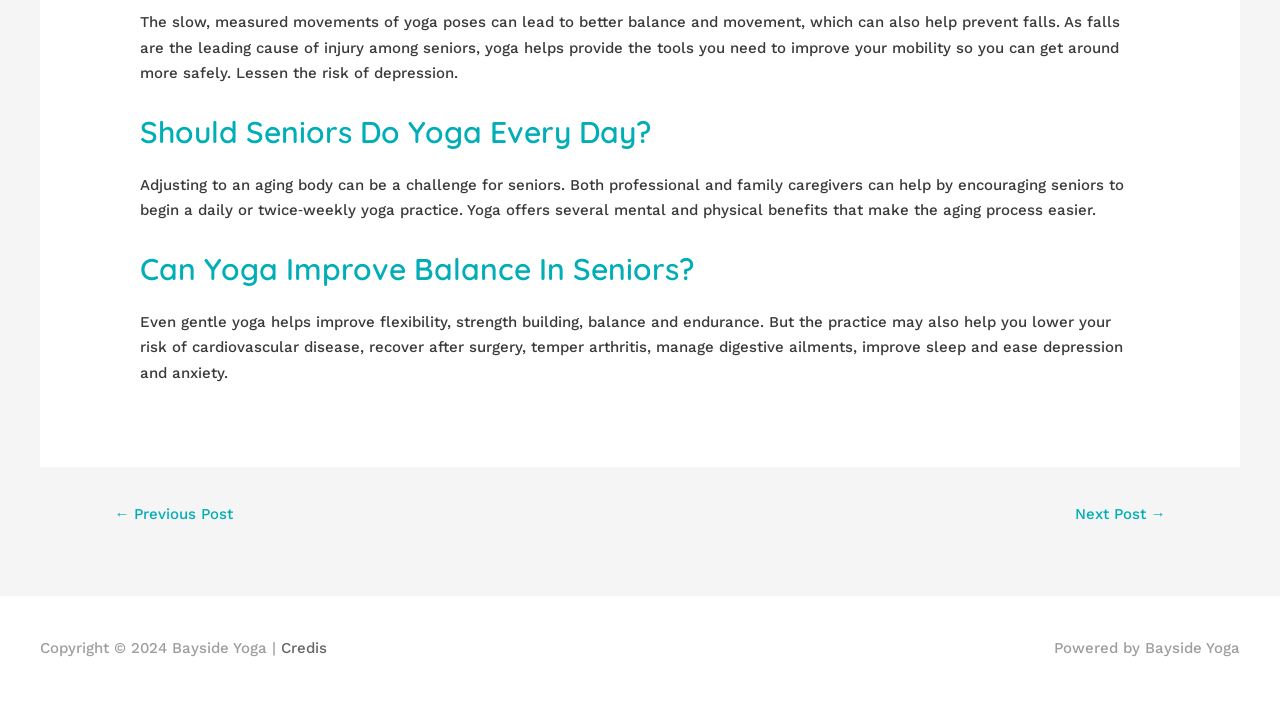Give a short answer using one word or phrase for the question:
What is the name of the website?

Bayside Yoga